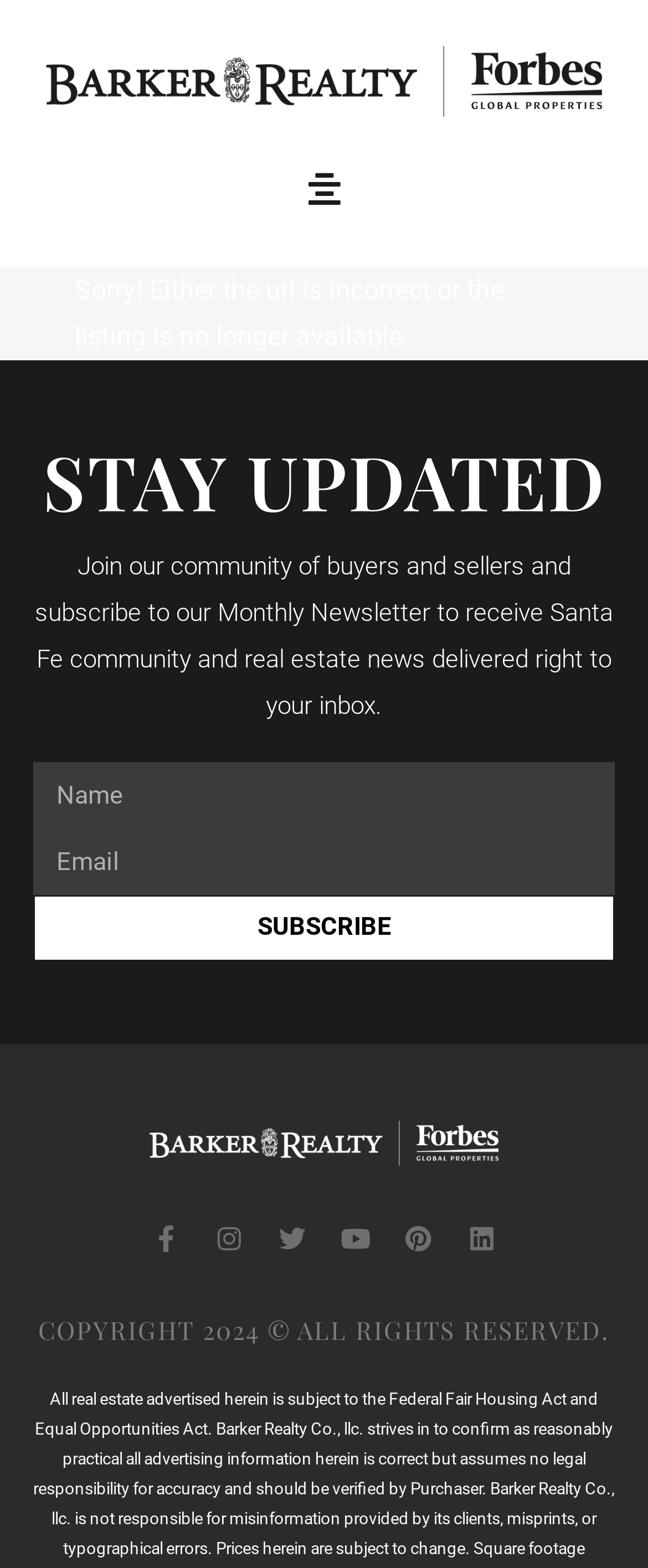What is the company name associated with the logo?
Please answer the question with a detailed and comprehensive explanation.

The logo is described as 'Barker Realty Forbes Global Properties logo', which indicates that the company name associated with the logo is Barker Realty. The logo is likely a representation of the company's brand identity.